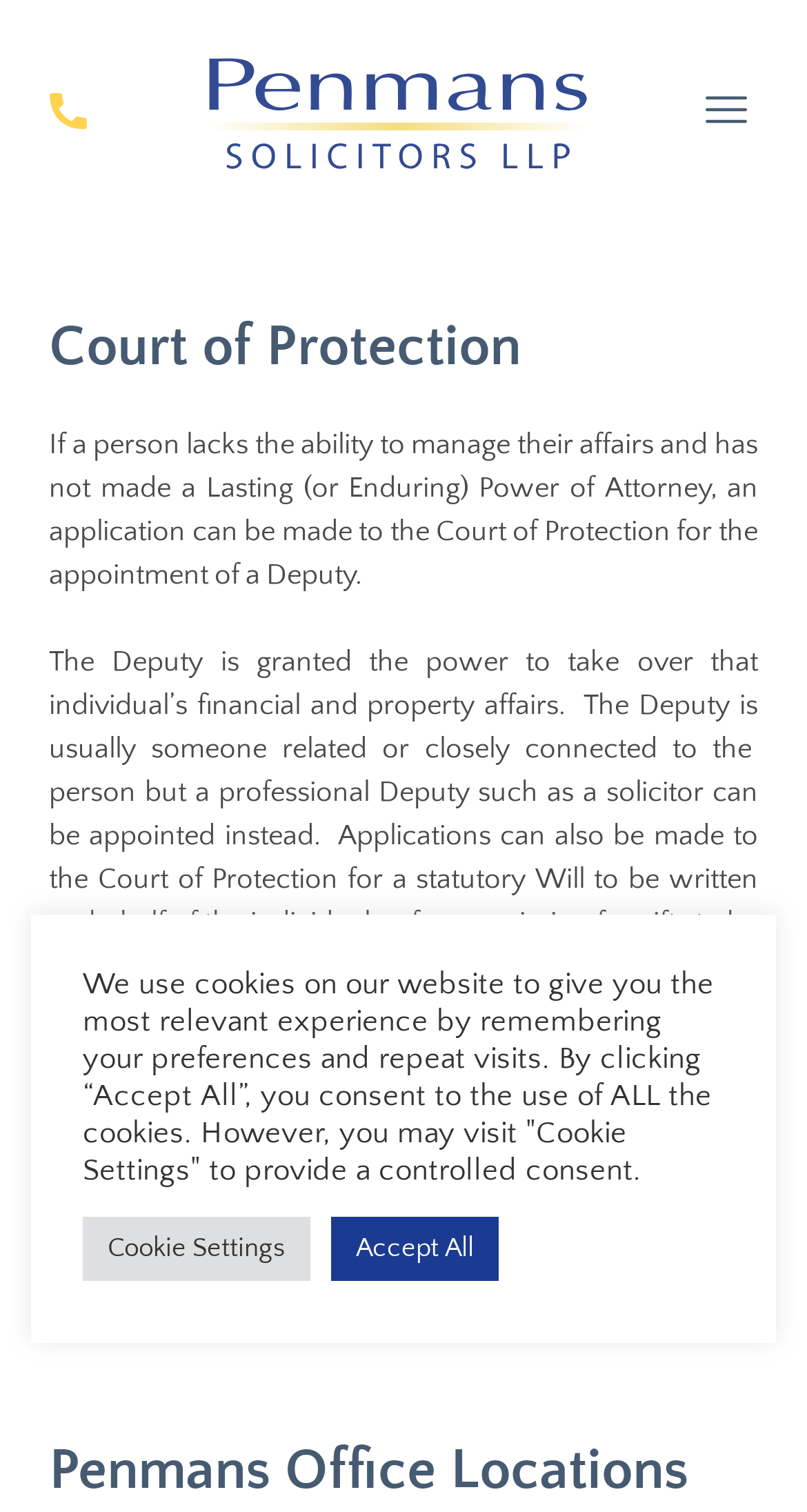Provide a one-word or short-phrase answer to the question:
What is the purpose of obtaining an Order of the Court for Trustees?

Deal with jointly owned property